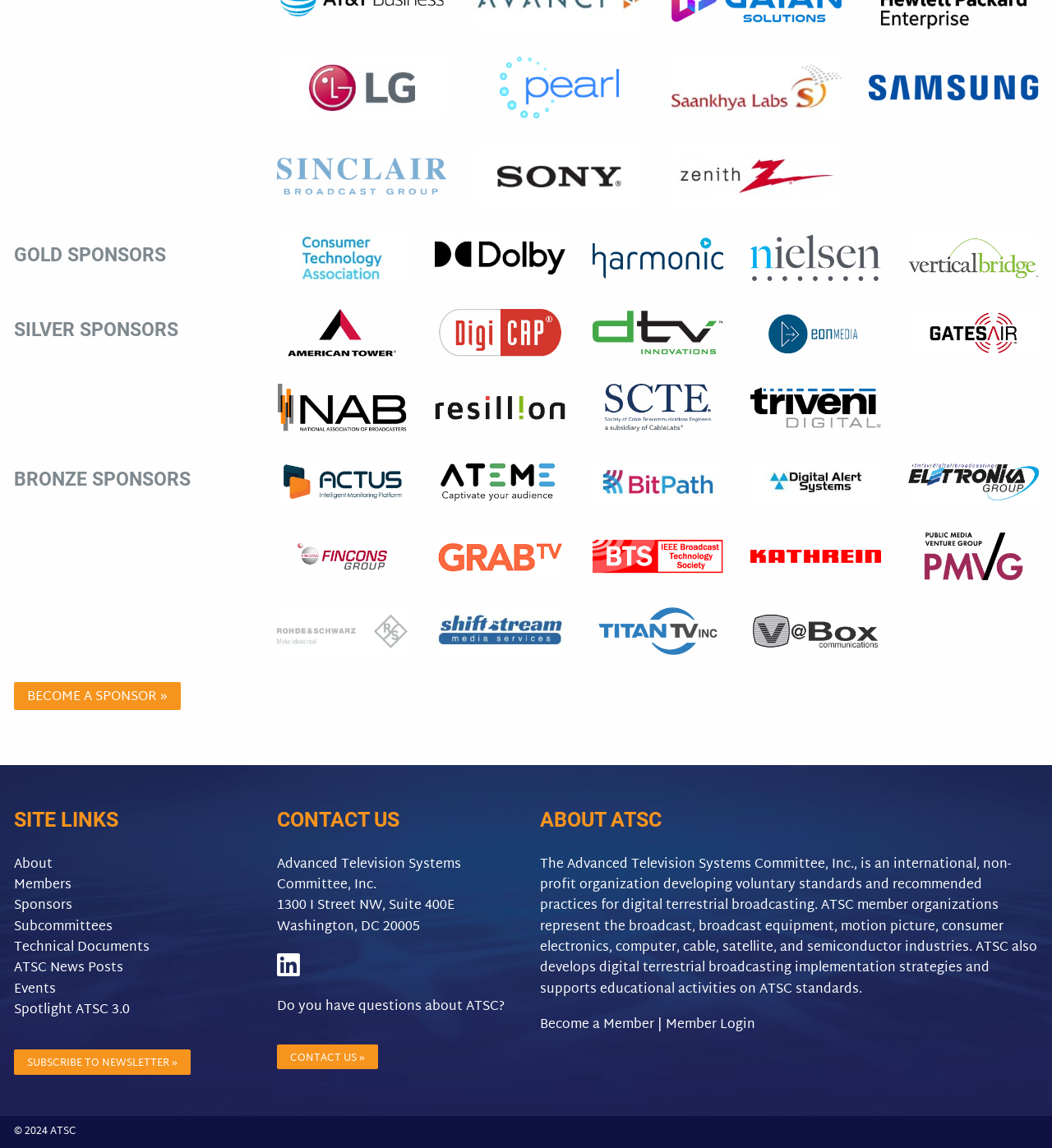What is the purpose of the 'BECOME A SPONSOR »' link?
Based on the image, answer the question with a single word or brief phrase.

To become a sponsor